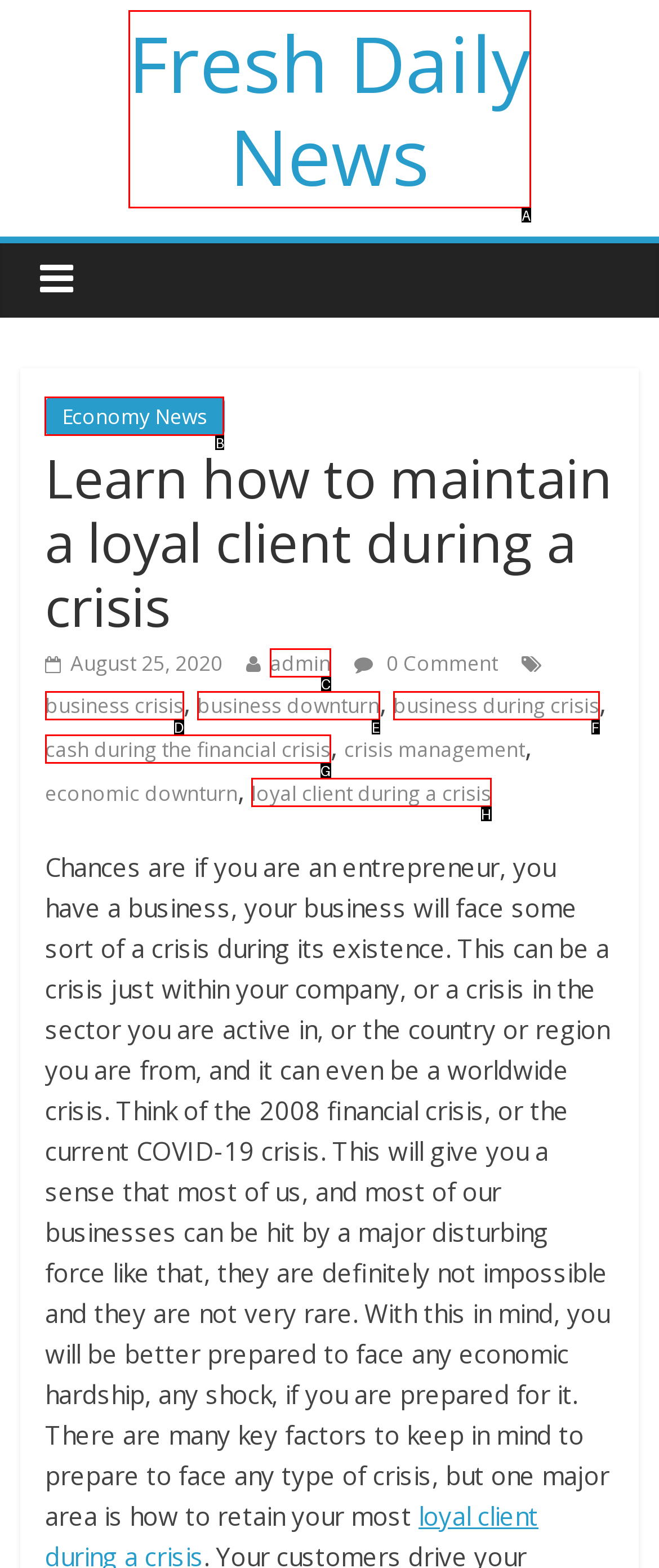Tell me which one HTML element I should click to complete the following task: Visit the 'Economy News' section Answer with the option's letter from the given choices directly.

B